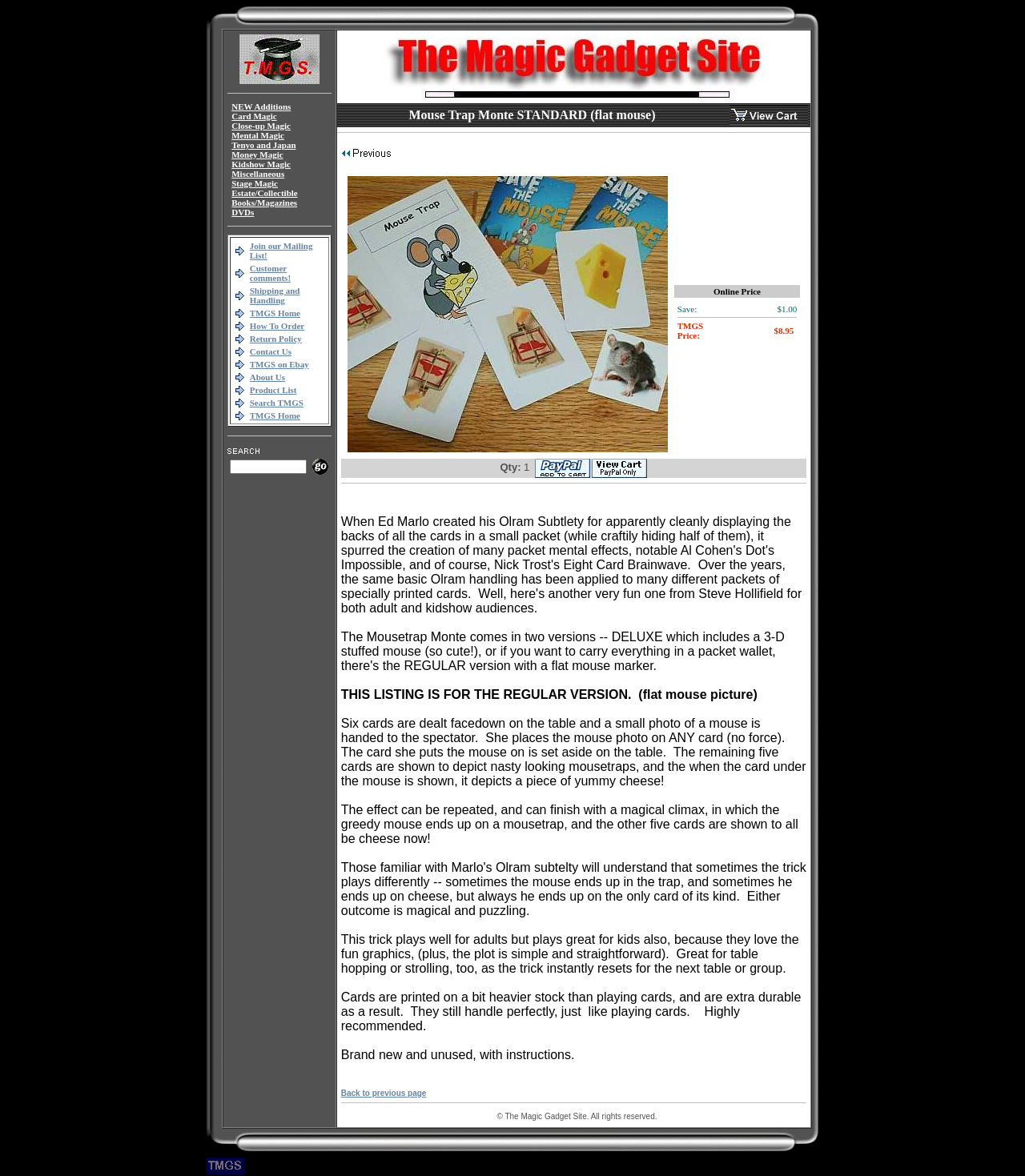Please determine the bounding box coordinates of the element to click on in order to accomplish the following task: "Click the '15 Best Online Degree Programs for Working Adults' link". Ensure the coordinates are four float numbers ranging from 0 to 1, i.e., [left, top, right, bottom].

None